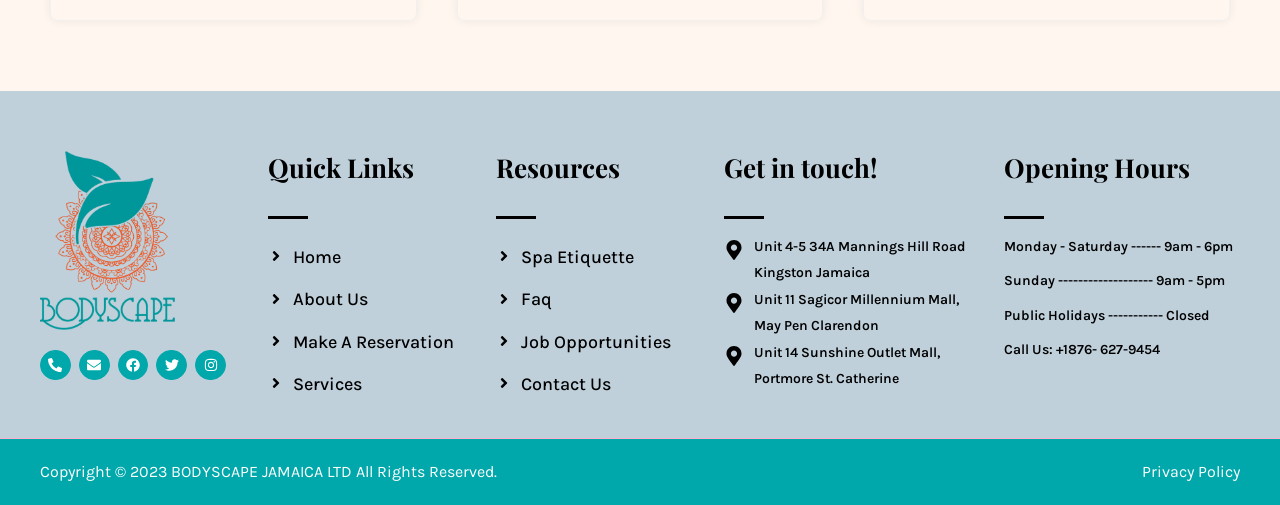What are the hours of operation on Sundays?
Provide a comprehensive and detailed answer to the question.

I looked at the section with the heading 'Opening Hours' and found the hours of operation for each day of the week. On Sundays, the hours are 9am - 5pm.